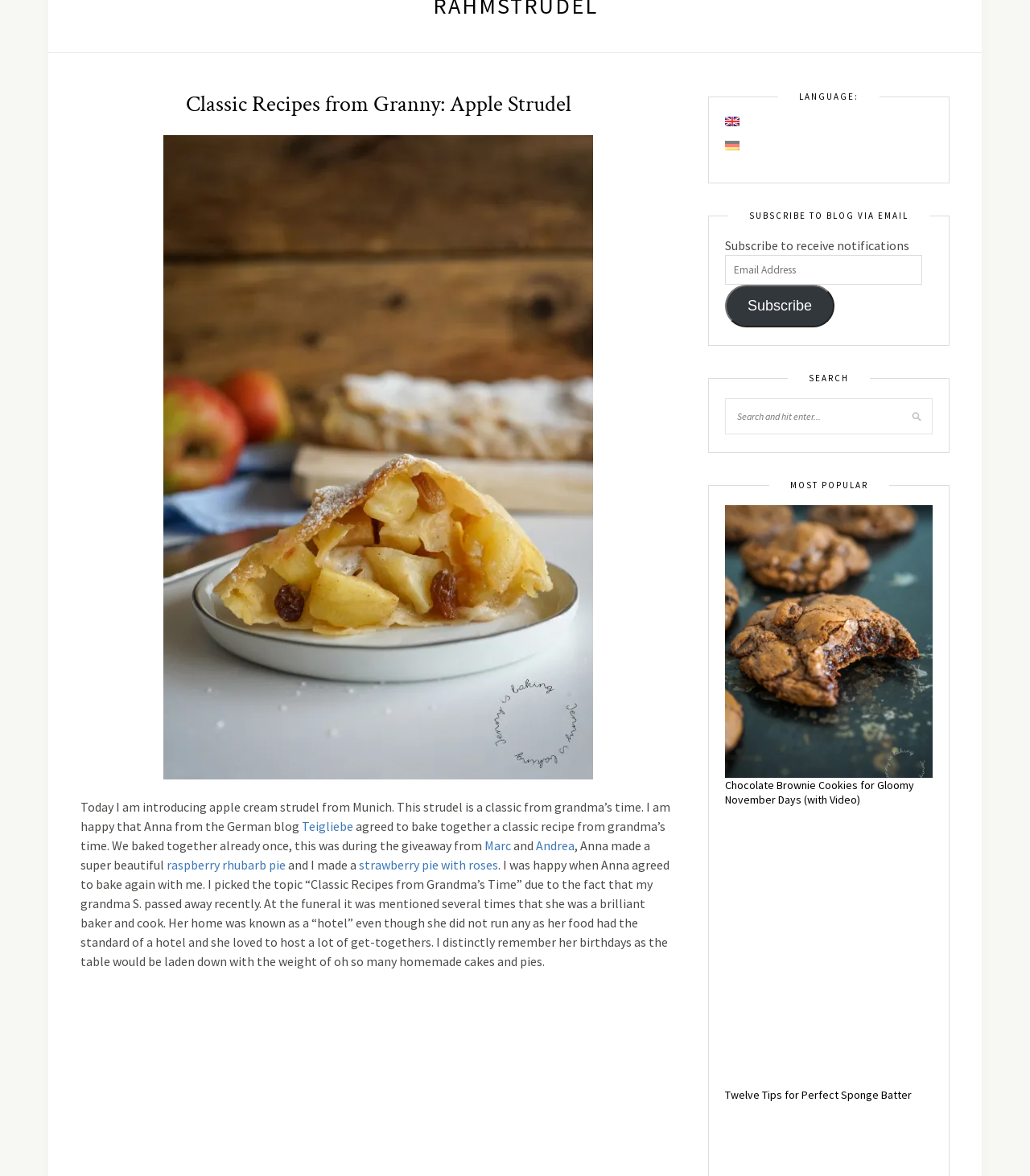Determine the bounding box for the described UI element: "strawberry pie with roses".

[0.348, 0.728, 0.484, 0.742]